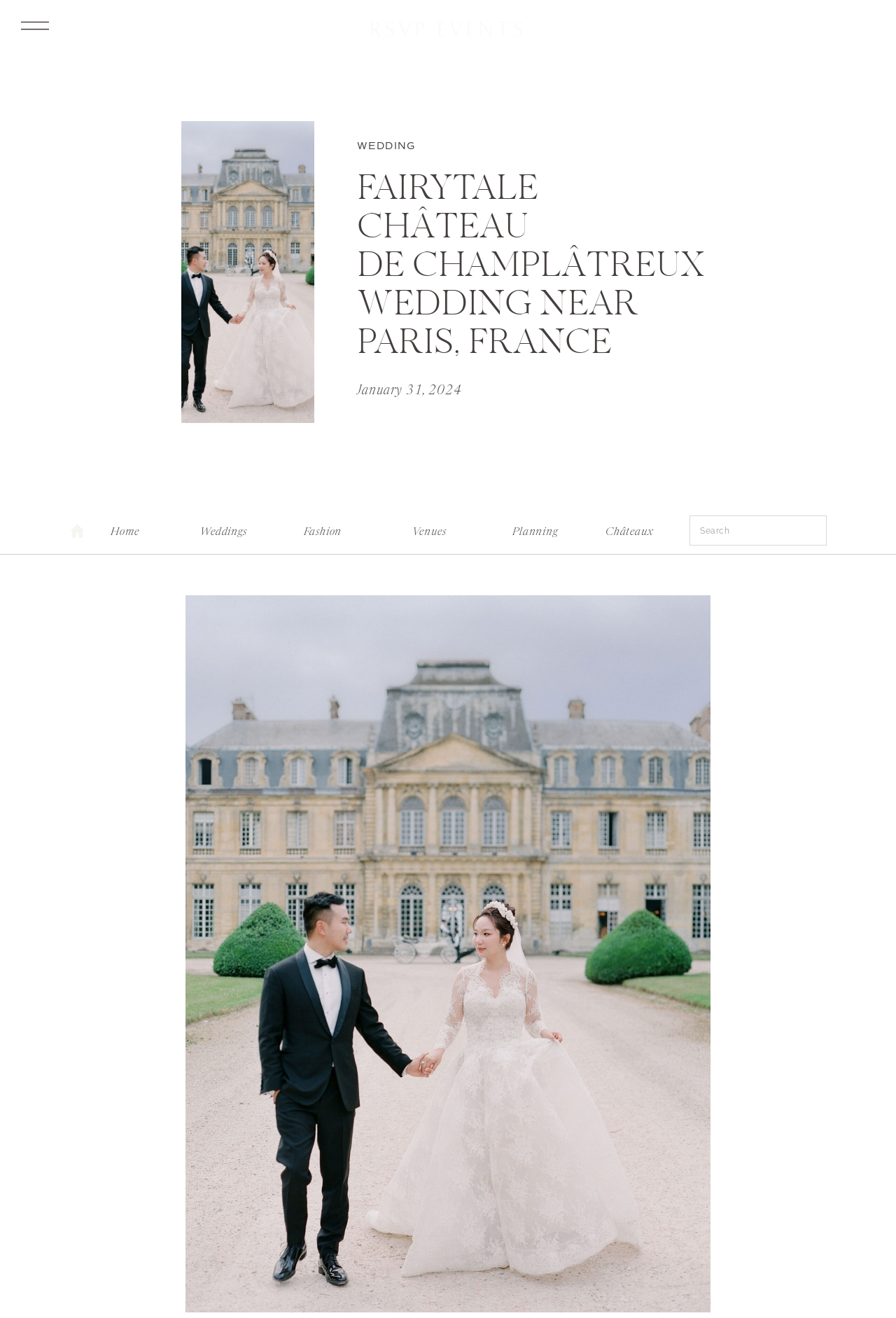Convey a detailed summary of the webpage, mentioning all key elements.

This webpage is about a wedding at Château de Champlâtreux near Paris, featuring Candice and Richard's intimate celebration. At the top, there is a navigation menu with links to "RSVP EVENTS", "Home", "Weddings", "Fashion", "Venues", "Planning", and "Châteaux". 

Below the navigation menu, there is a large heading that reads "FAIRYTALE CHÂTEAU DE CHAMPLÂTREUX WEDDING NEAR PARIS, FRANCE". To the left of the heading, there is a small image. 

Under the heading, there is a date "January 31, 2024" followed by a large image of the bride and groom at the Château de Champlâtreux wedding in France. 

On the left side of the page, there is a vertical column of links and images. There are two small images at the top and bottom of the column, respectively. In between, there are links to unspecified pages. 

At the bottom of the page, there is a large figure that takes up most of the width, featuring an image of the Château de Champlâtreux wedding in France. Above the figure, there is a search bar with a label "Search for:" and a text box.